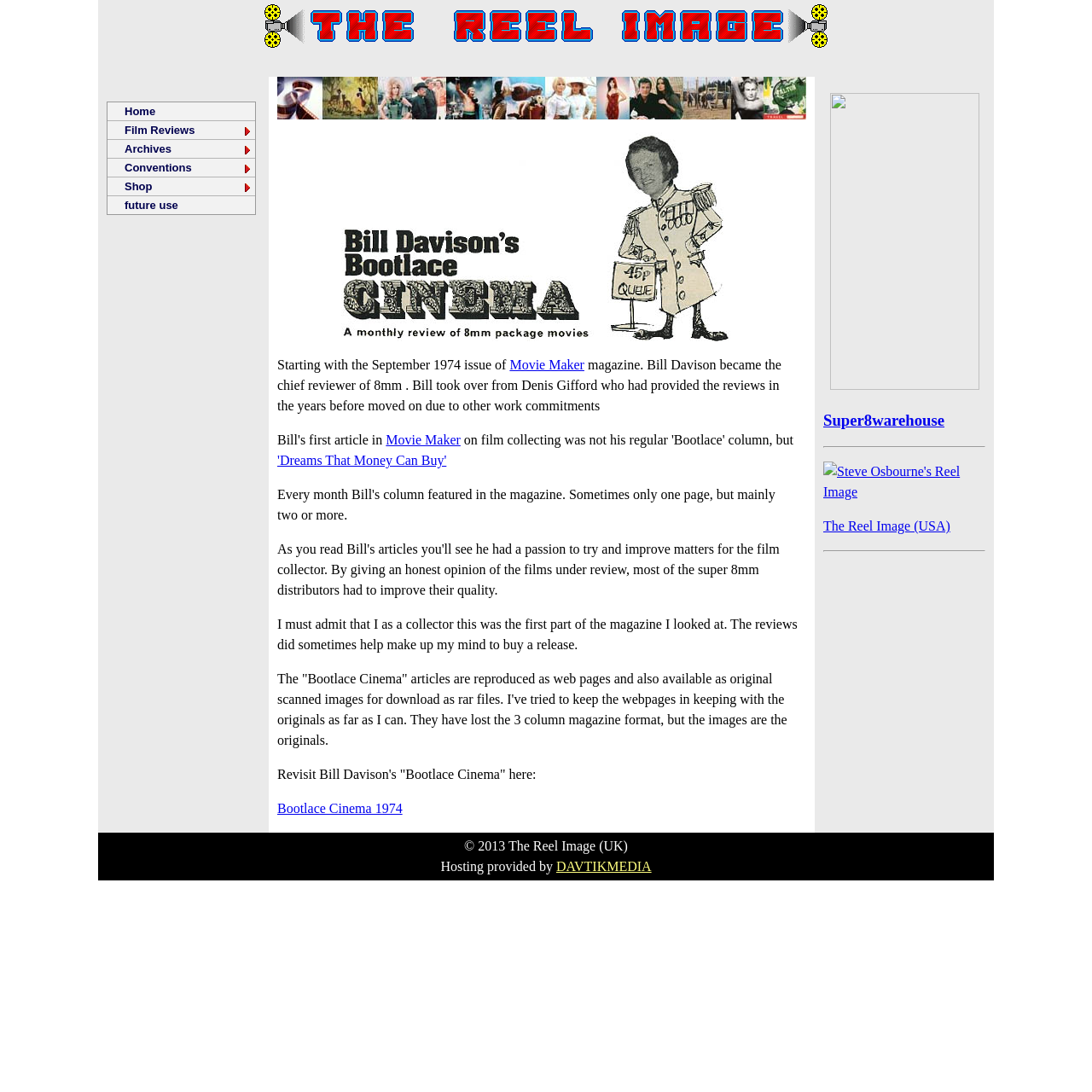Please answer the following question using a single word or phrase: 
What is the name of the magazine?

Movie Maker